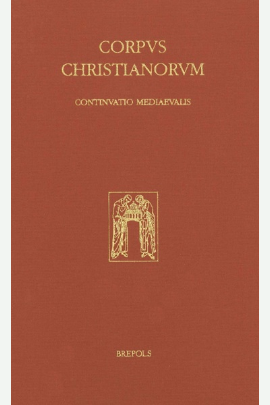Answer the following query concisely with a single word or phrase:
What is the focus of the book series?

Medieval studies